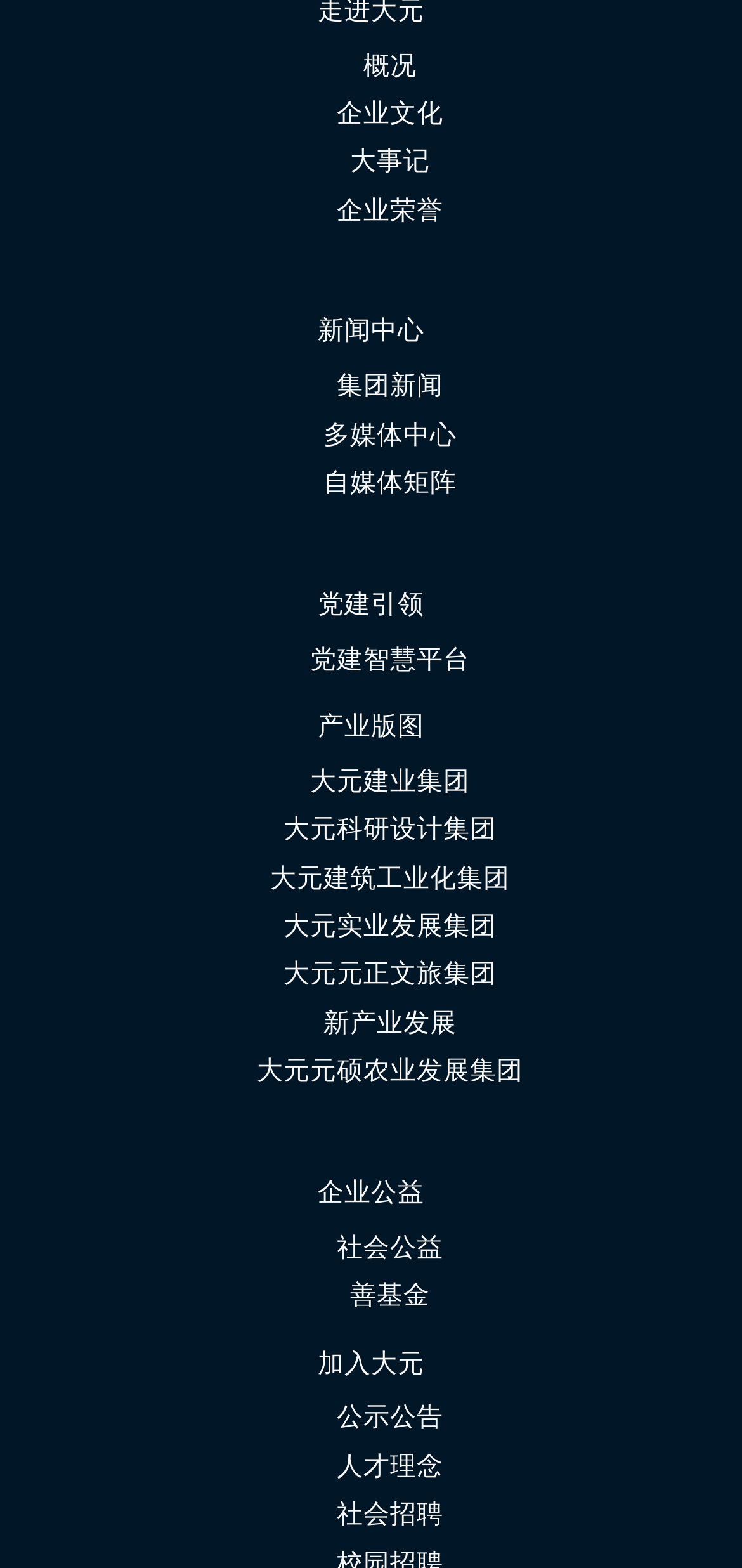Determine the bounding box coordinates of the element that should be clicked to execute the following command: "View party building wisdom platform".

[0.418, 0.41, 0.633, 0.429]